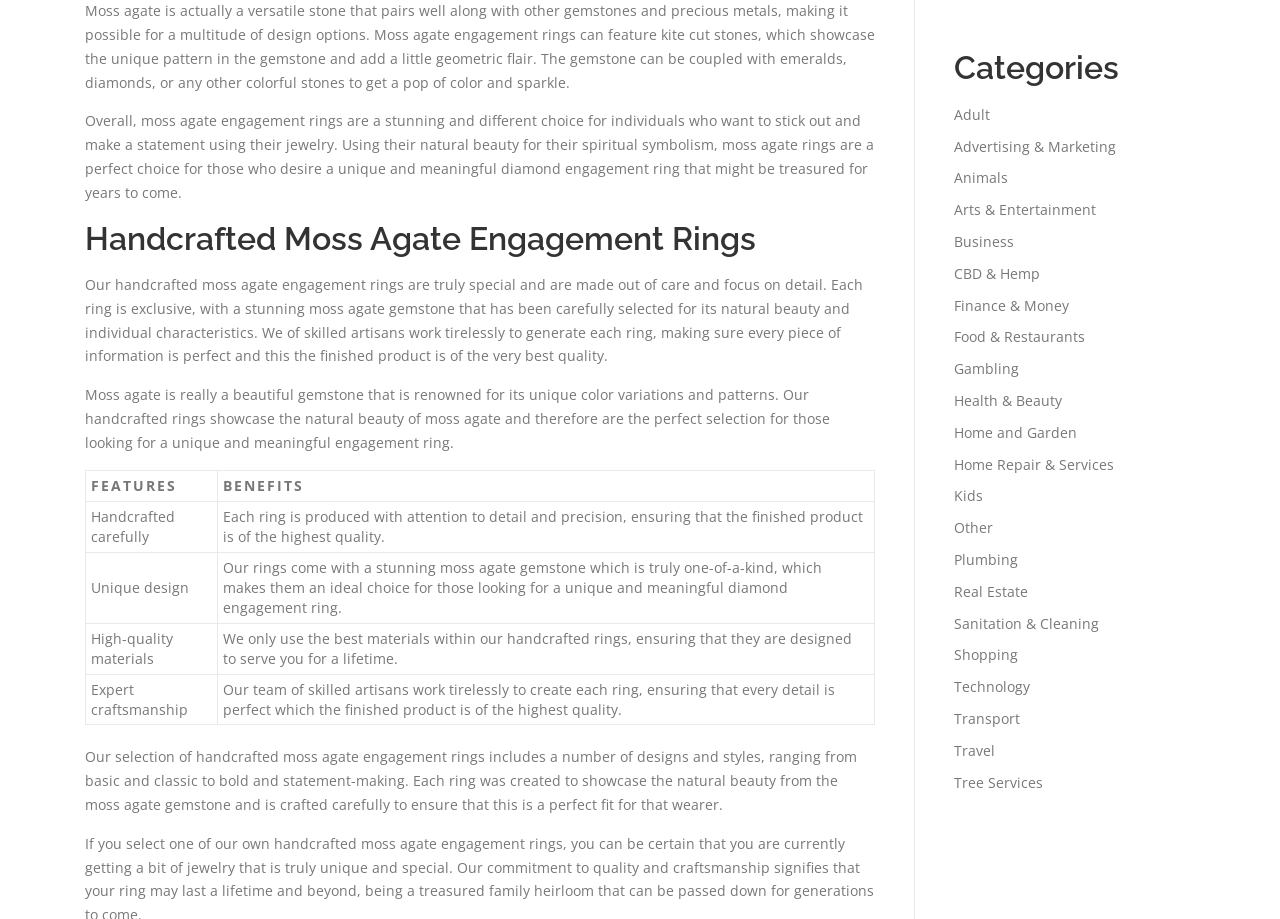What categories are listed on the right side of the webpage?
Answer the question using a single word or phrase, according to the image.

Various categories